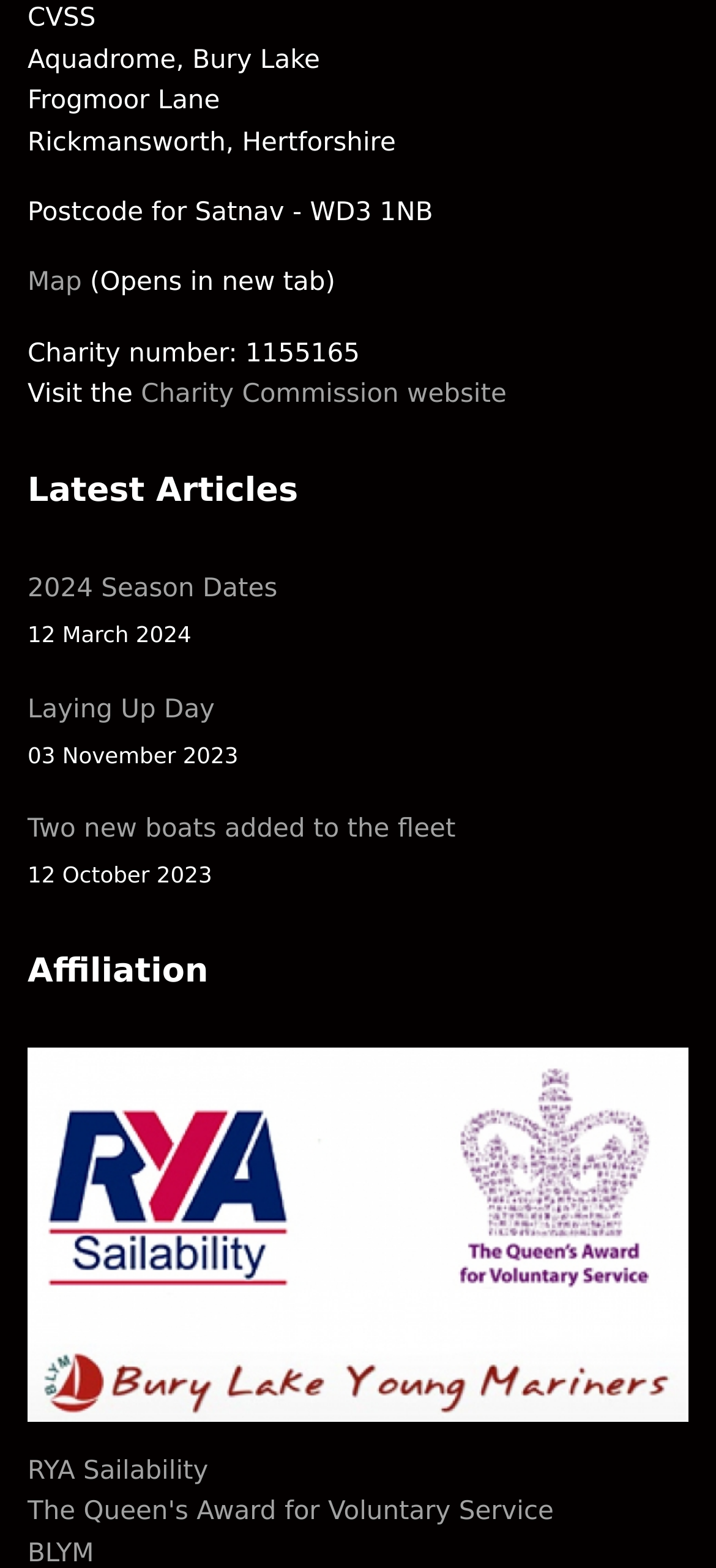Calculate the bounding box coordinates for the UI element based on the following description: "Map". Ensure the coordinates are four float numbers between 0 and 1, i.e., [left, top, right, bottom].

[0.038, 0.171, 0.114, 0.19]